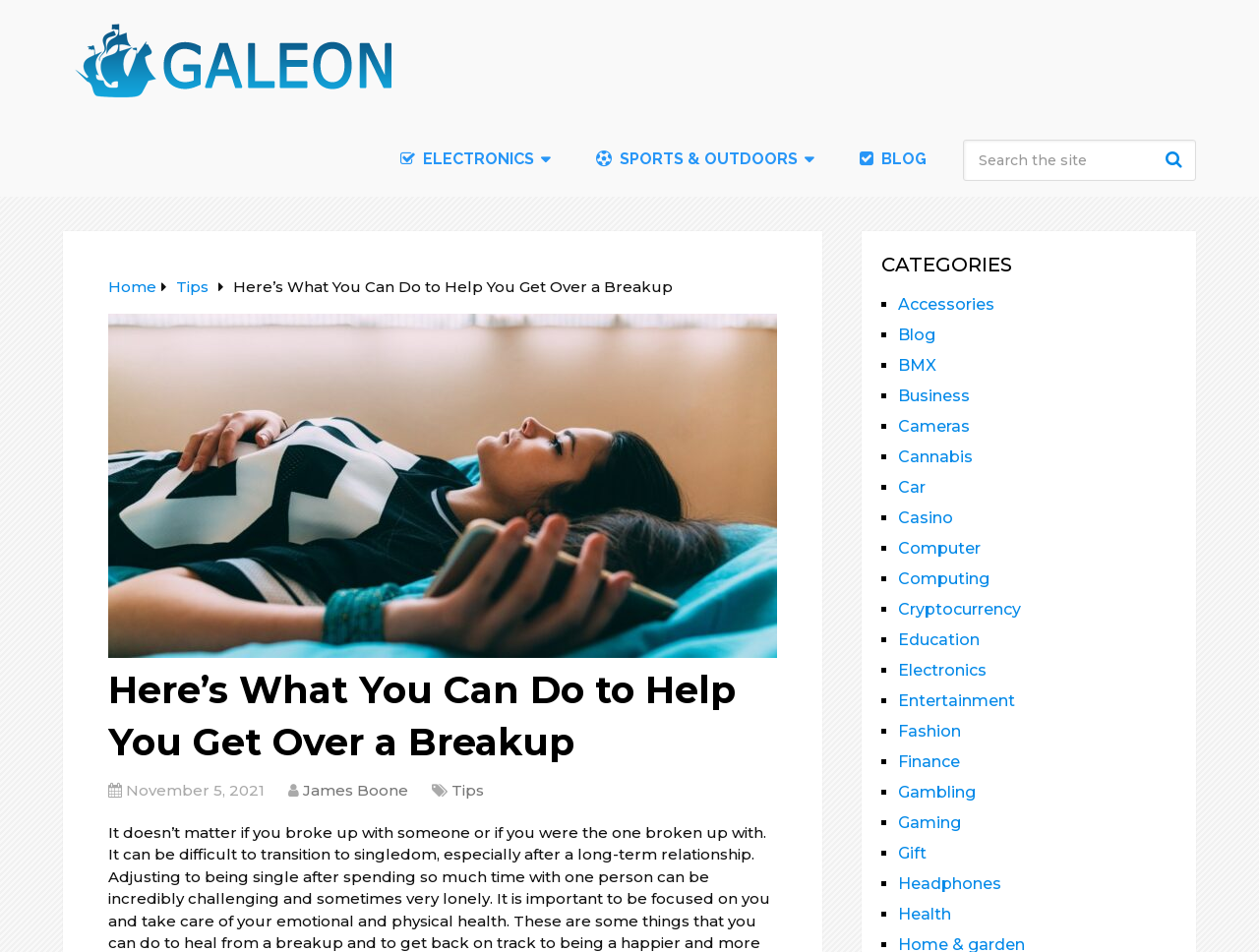Please find the bounding box coordinates of the clickable region needed to complete the following instruction: "Click on the Search button". The bounding box coordinates must consist of four float numbers between 0 and 1, i.e., [left, top, right, bottom].

[0.919, 0.147, 0.95, 0.188]